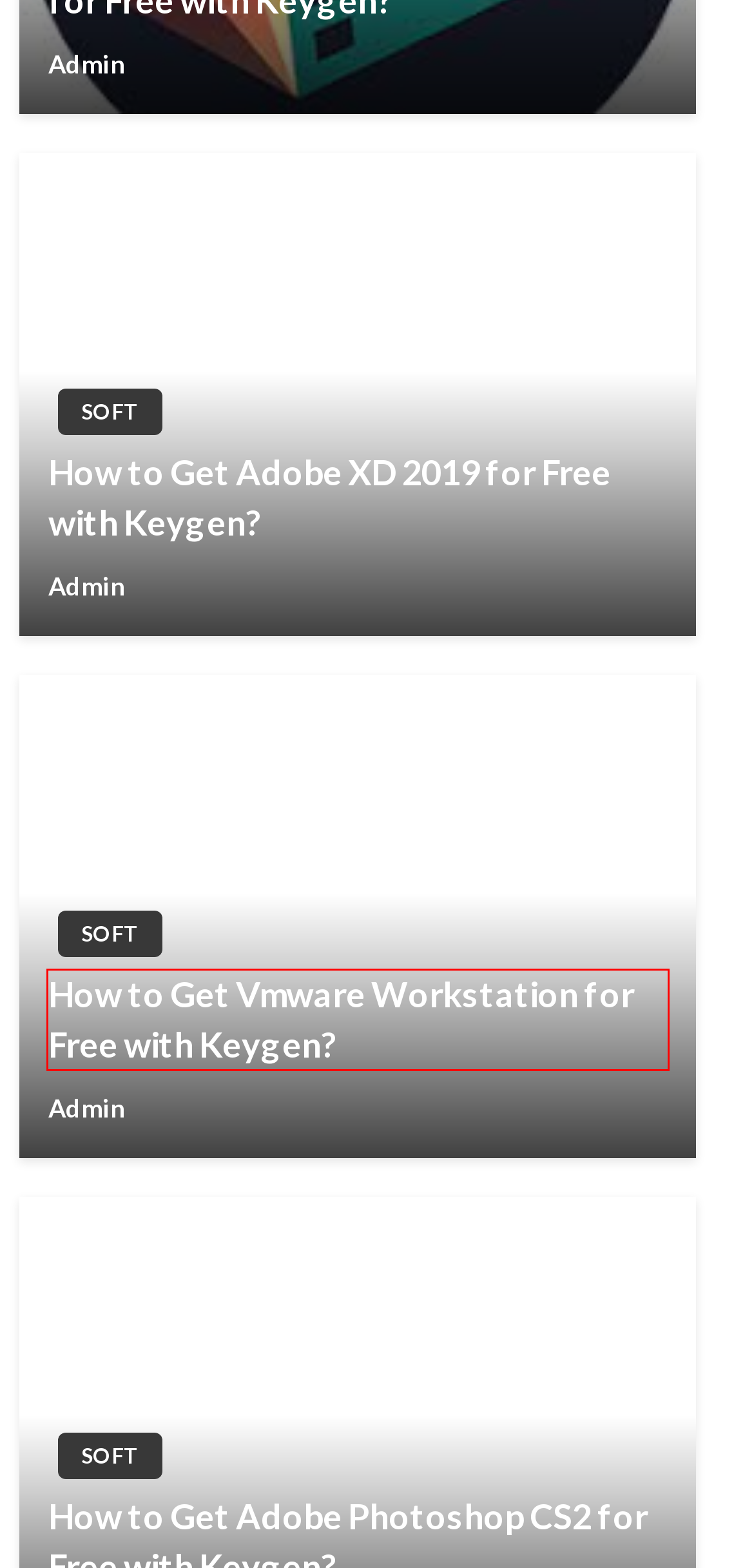Using the screenshot of a webpage with a red bounding box, pick the webpage description that most accurately represents the new webpage after the element inside the red box is clicked. Here are the candidates:
A. How to Get Adobe Photoshop CS2 for Free with Keygen? | AppsForWindows.org
B. Log In ‹ AppsForWindows.org — WordPress
C. Soft Archives - AppsForWindows.org
D. How to Get Movavi Slideshow Maker for Free with Keygen? | AppsForWindows.org
E. How to Get Adobe XD 2019 for Free with Keygen? | AppsForWindows.org
F. How to Get Vmware Workstation for Free with Keygen? | AppsForWindows.org
G. How to Get Bitdefender Total Security for Free with Keygen? | AppsForWindows.org
H. How to Get Amibroker for Free with Keygen? | AppsForWindows.org

F